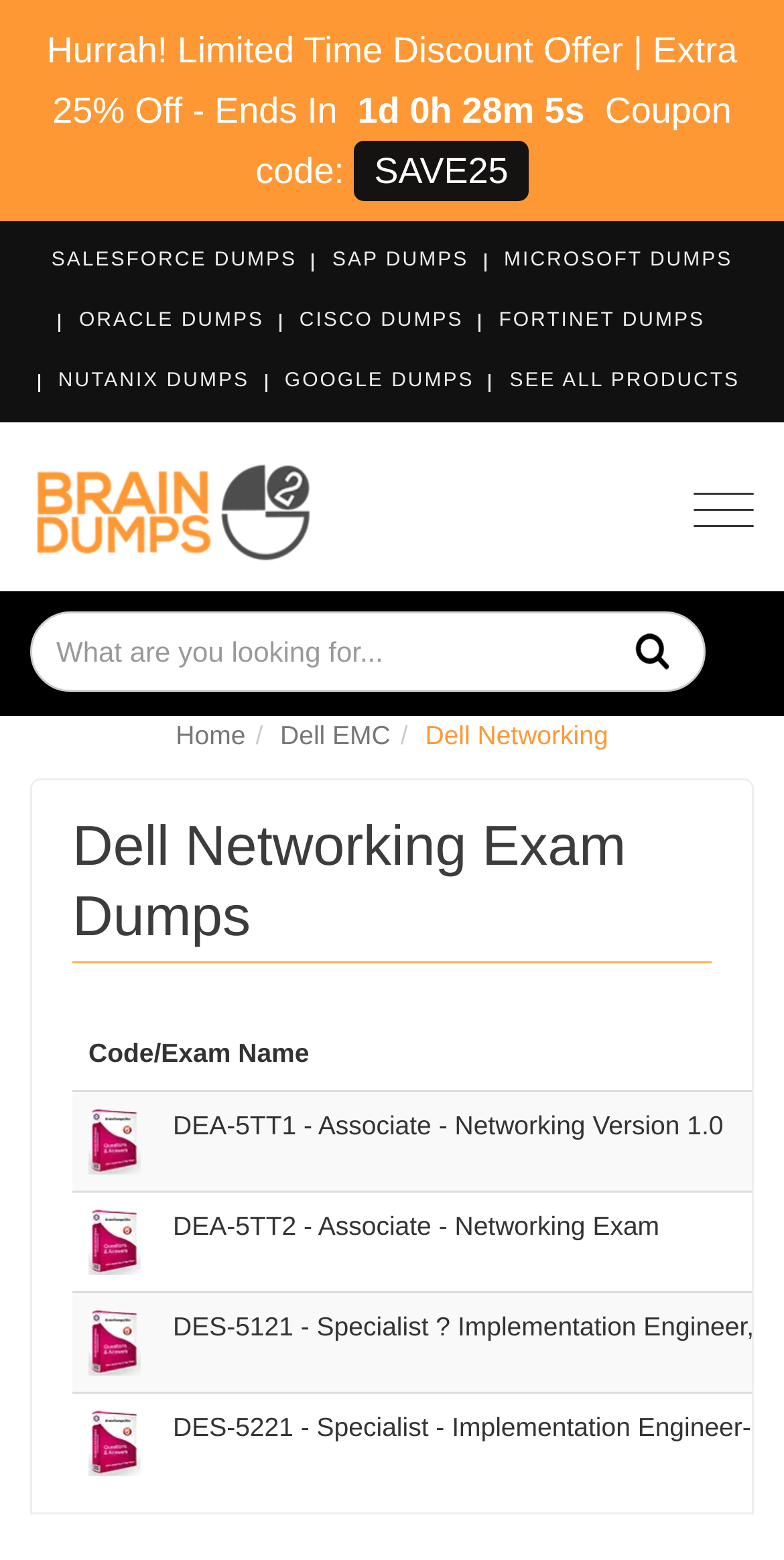Generate a thorough caption that explains the contents of the webpage.

The webpage is about Dell Networking Certification exam dumps provided by Braindumps2Go. At the top, there is a limited-time discount offer with a countdown timer, which is prominently displayed. Below the offer, there are several links to other certification exam dumps, including Salesforce, SAP, Microsoft, Oracle, Cisco, Fortinet, Nutanix, and Google.

On the top-right corner, there is a toggle navigation button and a logo with a link to the main page. Below the logo, there is a search bar with a placeholder text "What are you looking for..." and a search icon.

The main content of the page is divided into sections, with a heading "Dell Networking Exam Dumps" at the top. Below the heading, there are four grid cells, each containing a product image and a link to a specific Dell Networking exam dump, including DEA-5TT1, DEA-5TT2, and two others. The grid cells are arranged in a vertical column, with each cell taking up about a quarter of the page width.

Throughout the page, there are several calls-to-action, including the discount offer and the links to other exam dumps, encouraging users to explore the website and take advantage of the resources provided.